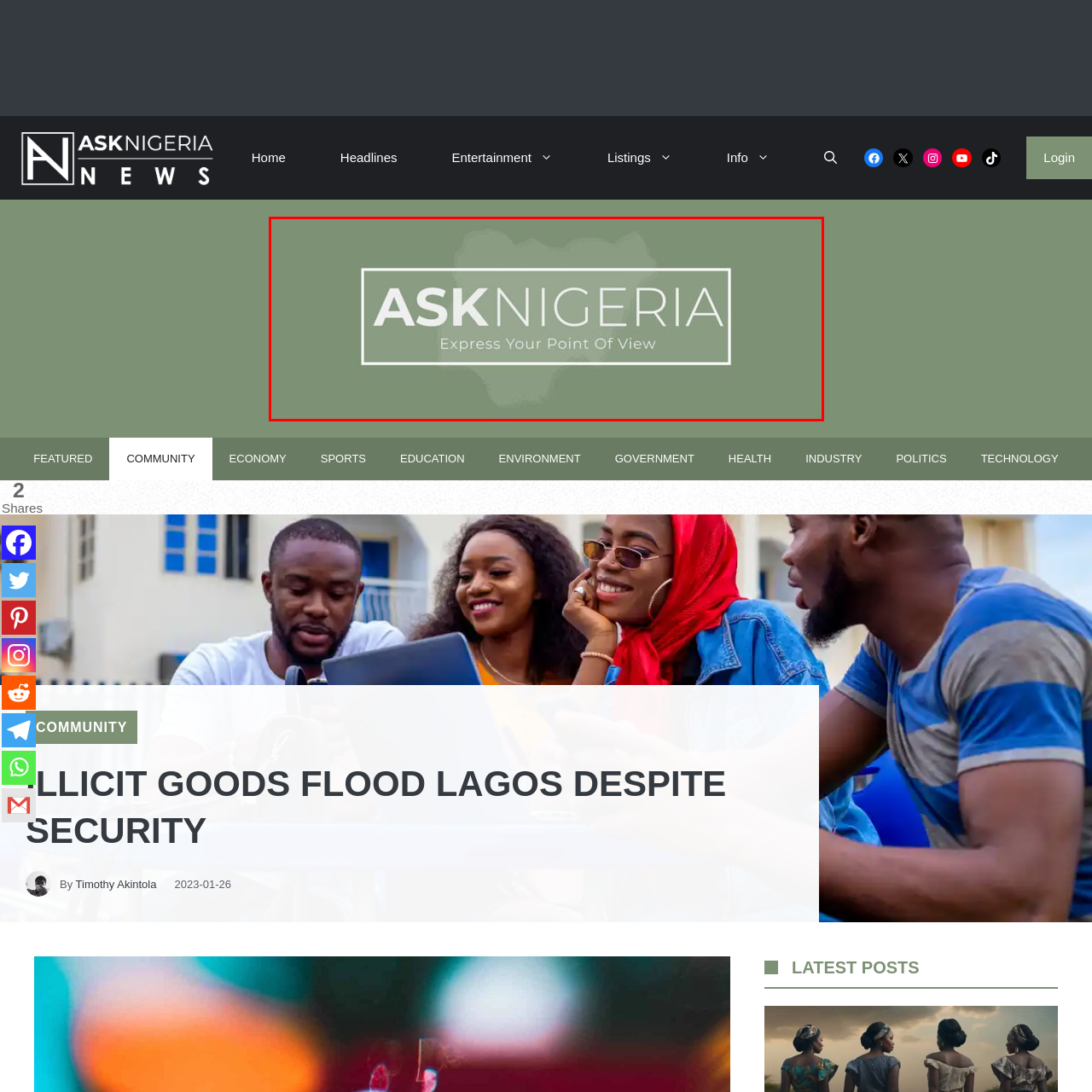Use the image within the highlighted red box to answer the following question with a single word or phrase:
What is the tagline of the logo?

Express Your Point Of View